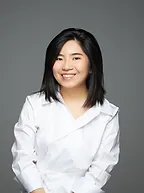Is the backdrop of the image bright?
Using the image, elaborate on the answer with as much detail as possible.

According to the caption, the backdrop is a 'soft gray', which suggests that it is not bright. Instead, it enhances the brightness of the woman's attire and expression.